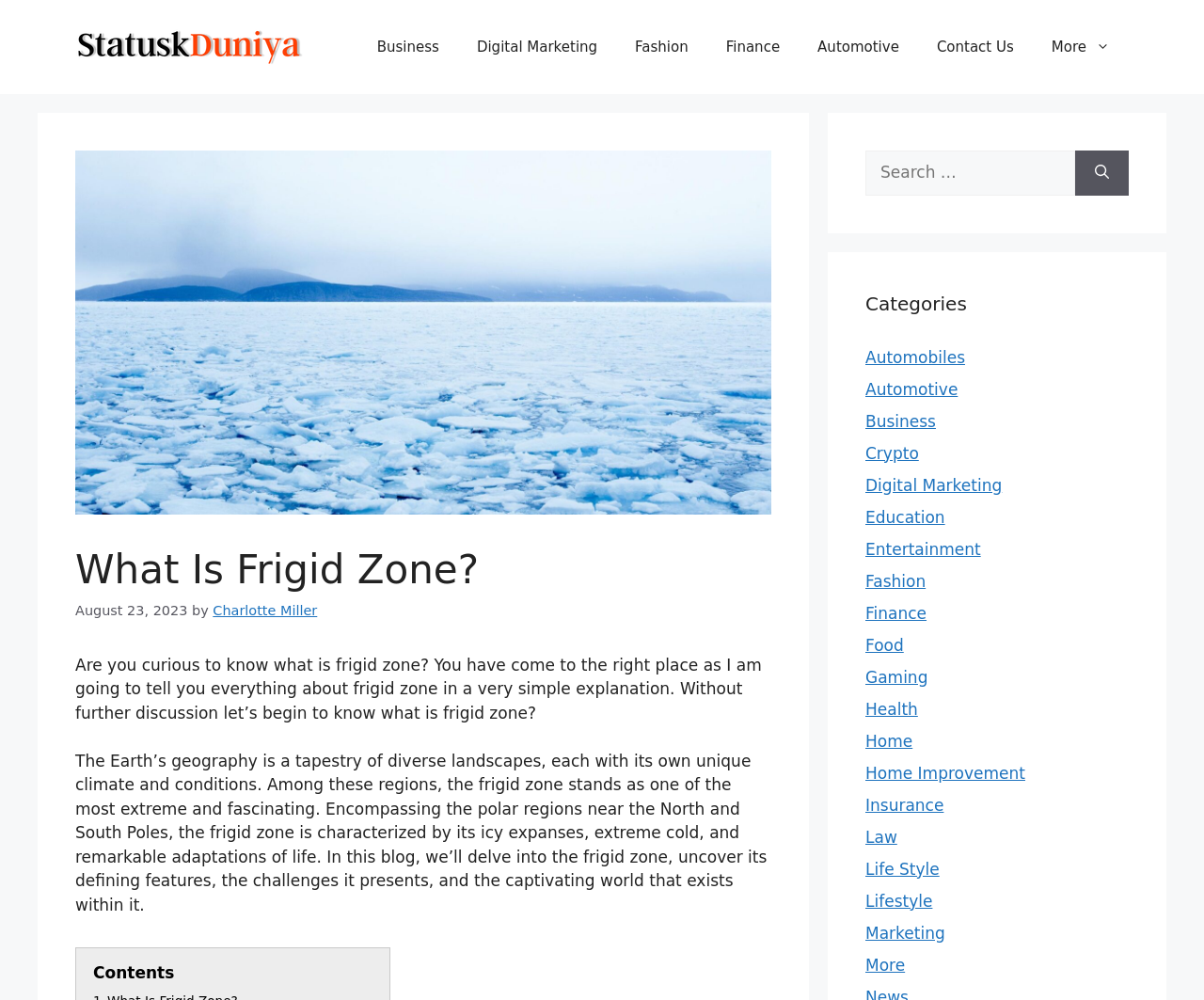Pinpoint the bounding box coordinates of the clickable area necessary to execute the following instruction: "Visit the 'Digital Marketing' page". The coordinates should be given as four float numbers between 0 and 1, namely [left, top, right, bottom].

[0.38, 0.019, 0.512, 0.075]